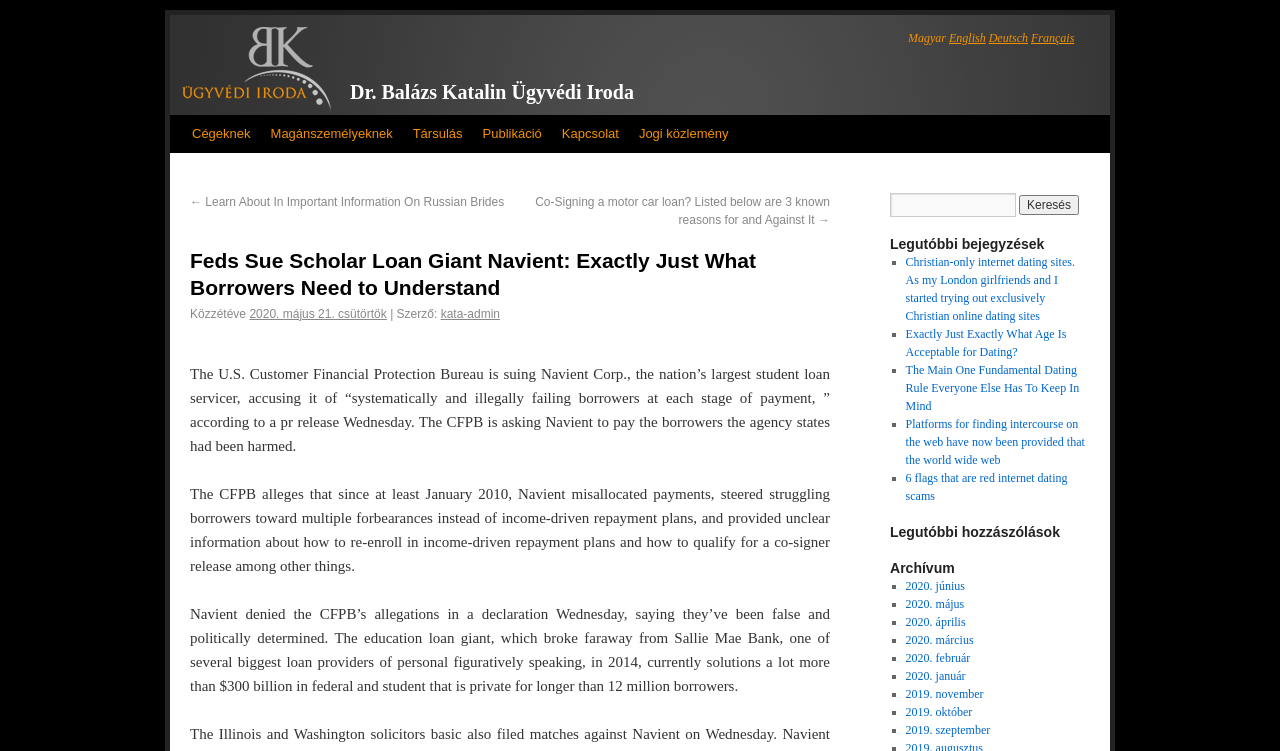How many recent posts are listed on the webpage?
Provide a one-word or short-phrase answer based on the image.

5